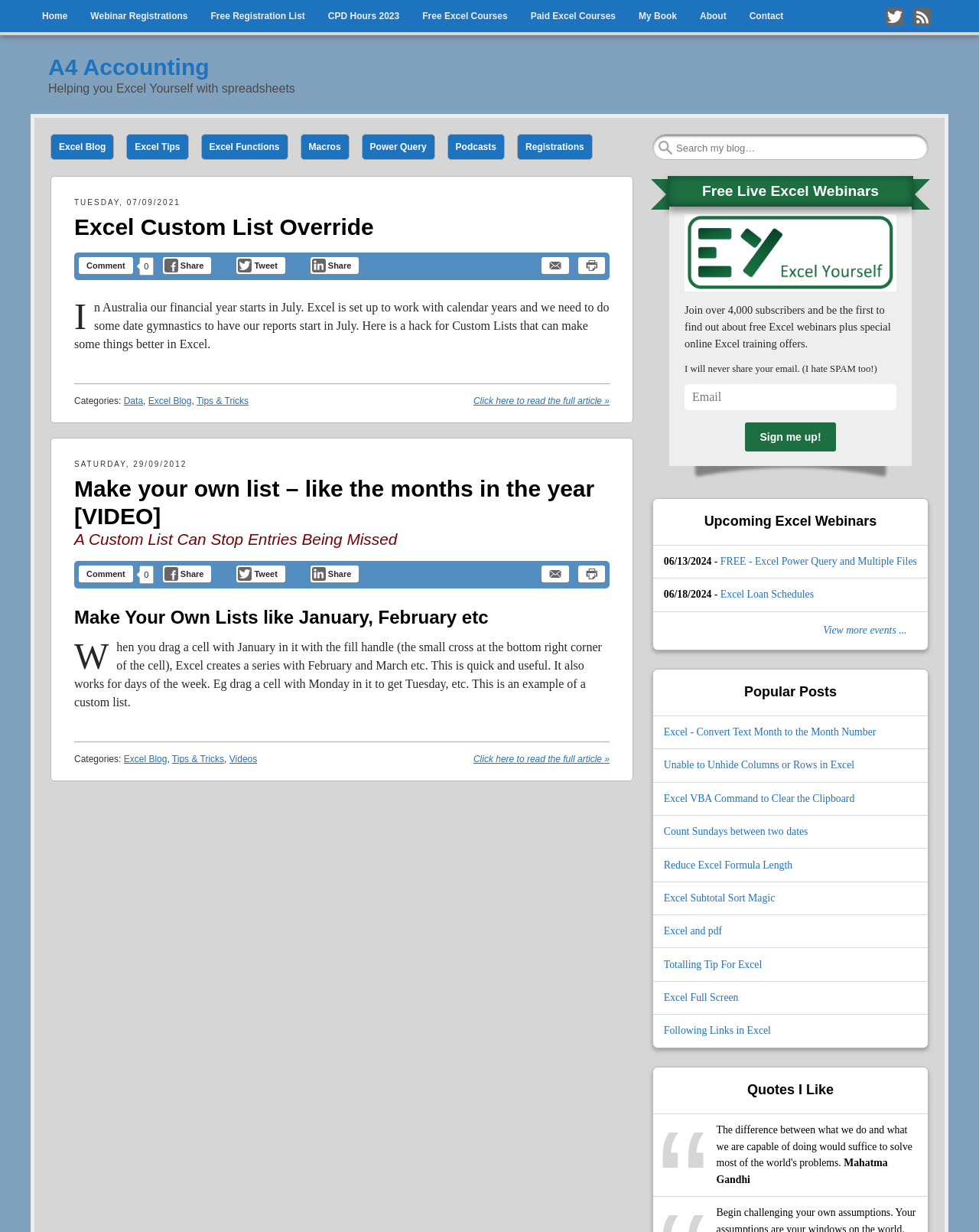Refer to the image and answer the question with as much detail as possible: What is the website about?

Based on the webpage content, I can see that the website is focused on Excel, with various articles and resources related to Excel, such as Excel custom lists, Excel blog, and Excel webinars.